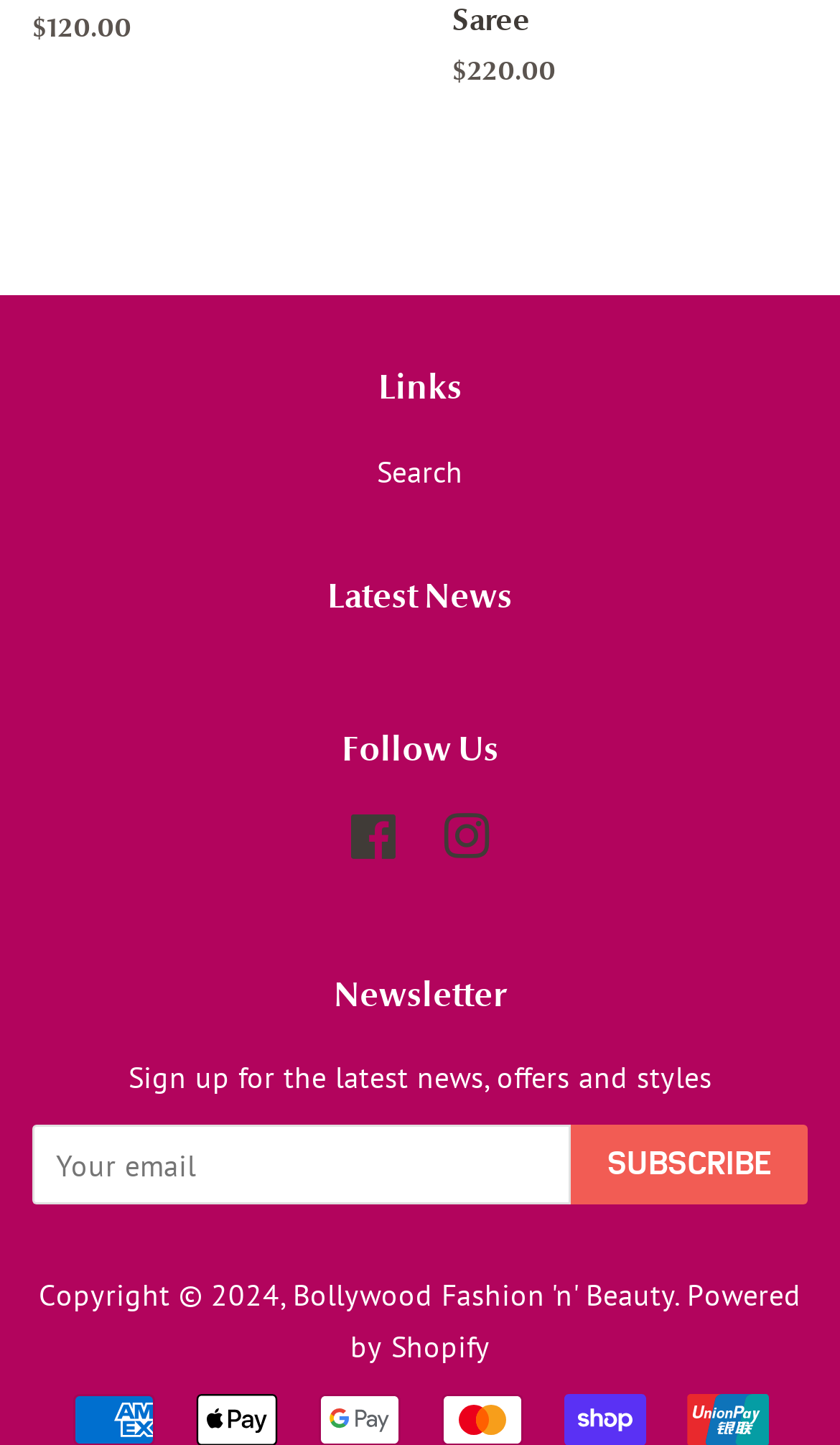Using the description "Powered by Shopify", predict the bounding box of the relevant HTML element.

[0.417, 0.883, 0.954, 0.945]